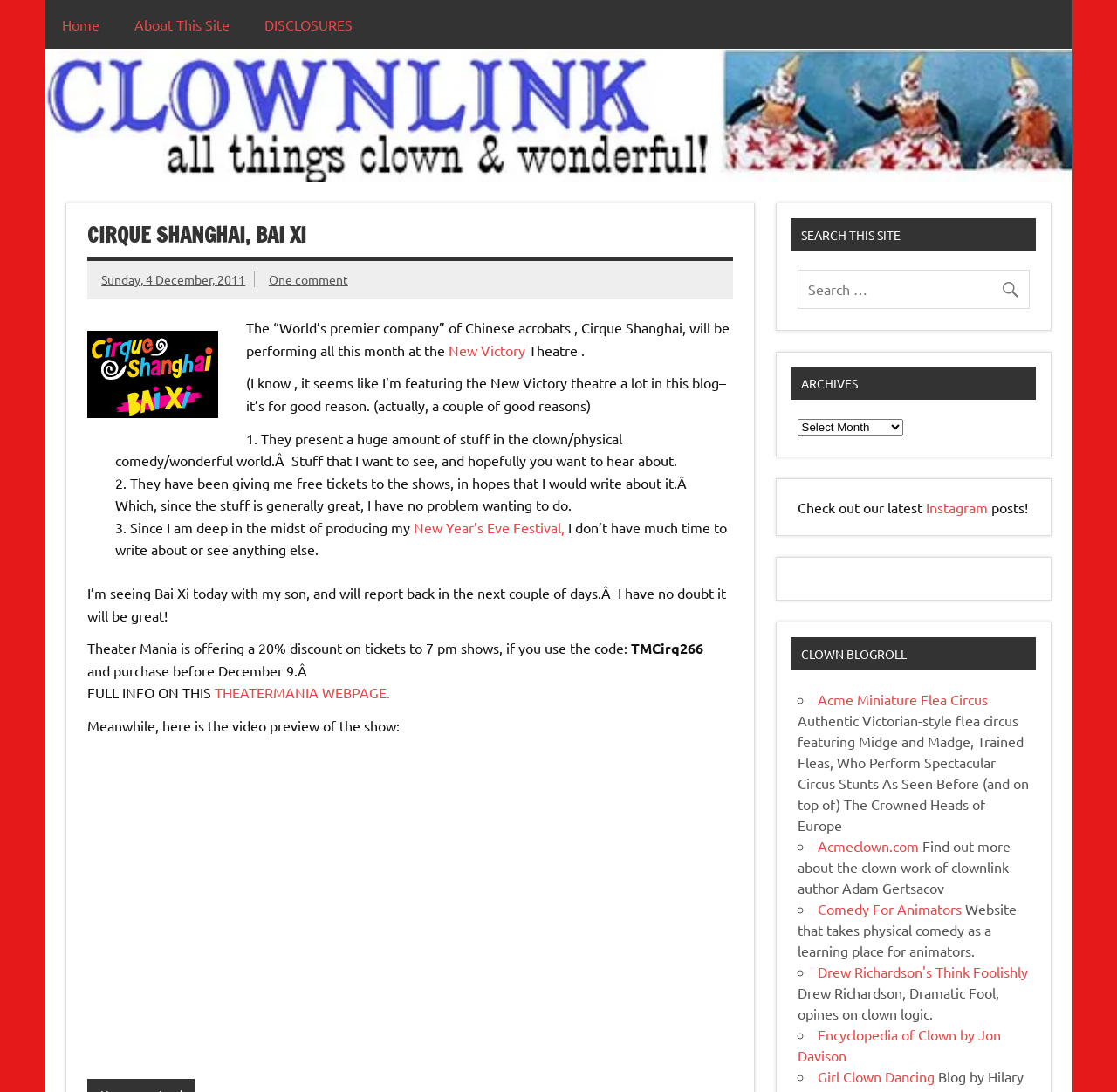Extract the bounding box for the UI element that matches this description: "One comment".

[0.24, 0.249, 0.312, 0.263]